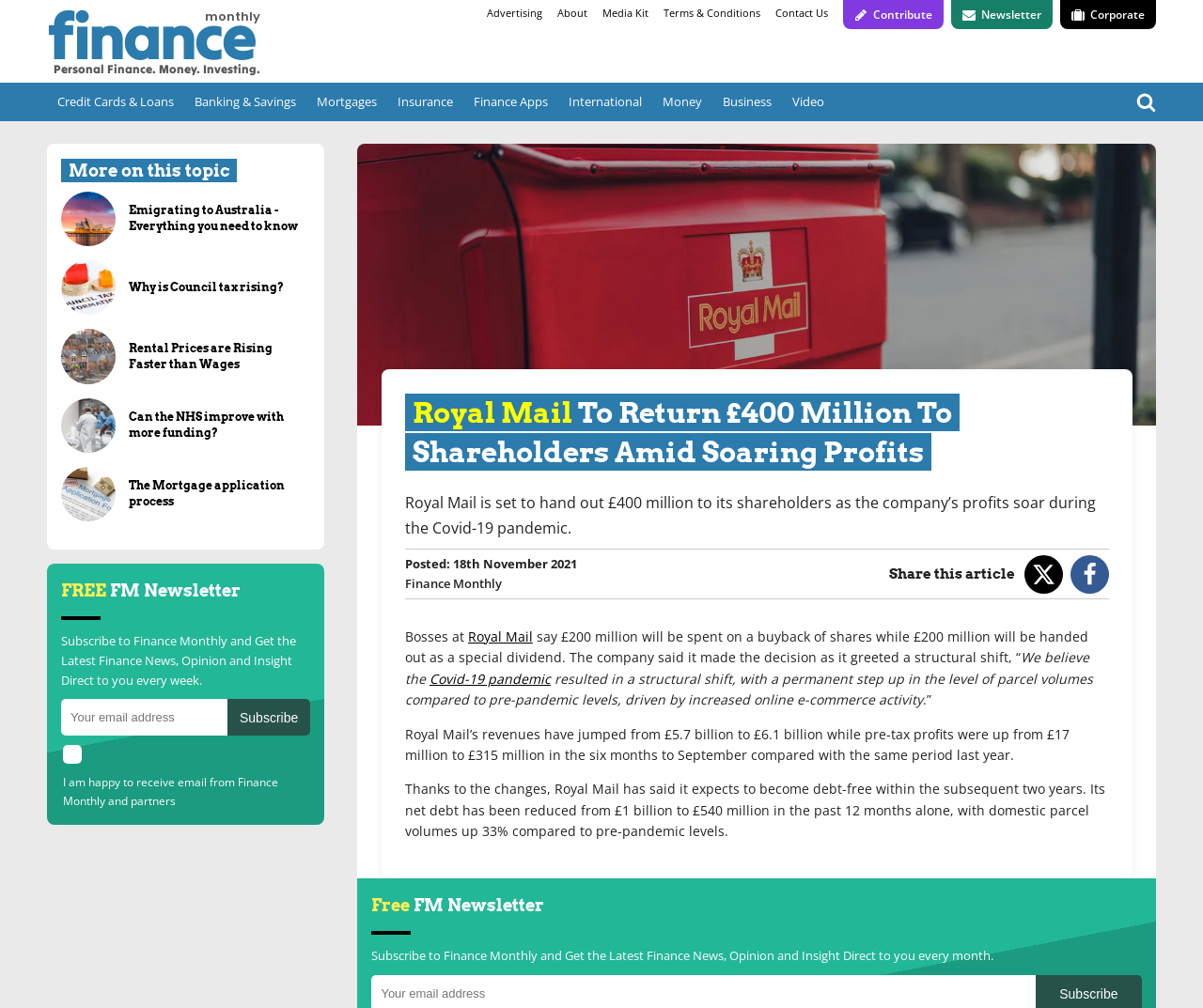How much will be spent on a buyback of shares?
Give a single word or phrase answer based on the content of the image.

£200 million